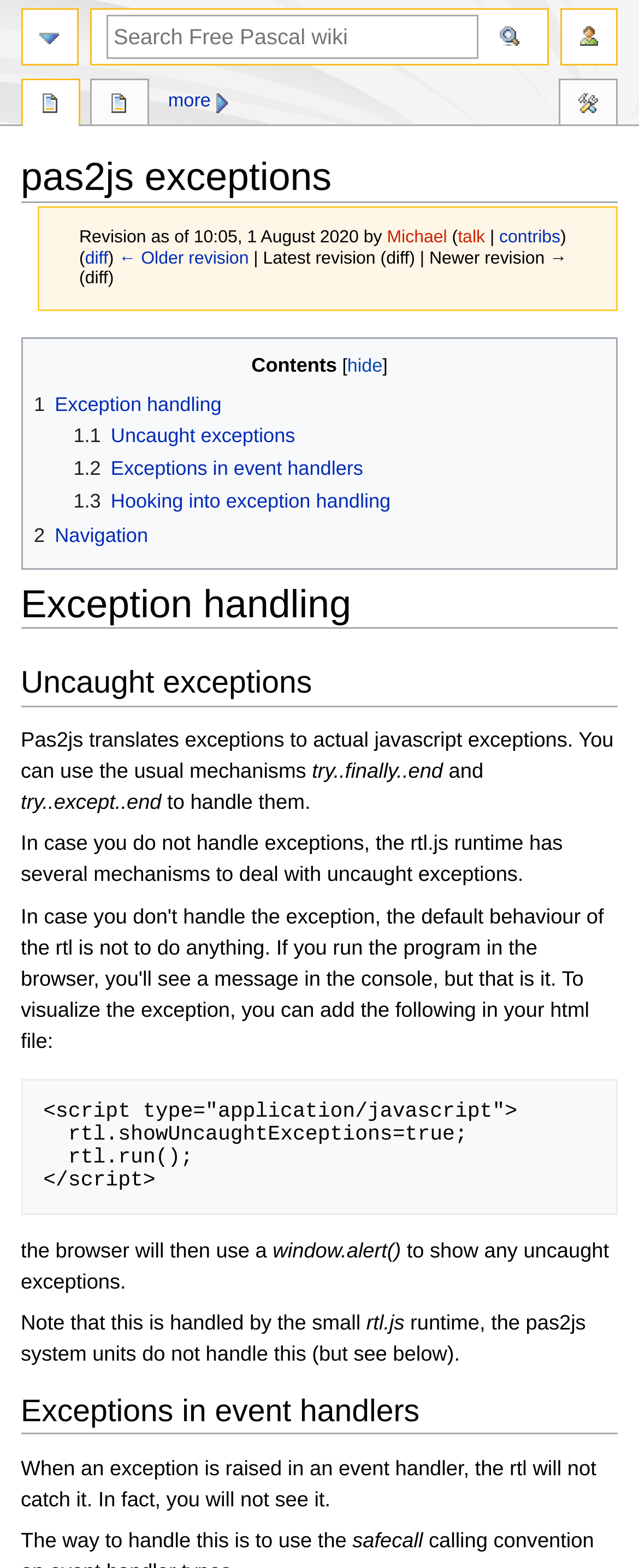Extract the bounding box for the UI element that matches this description: "1 Exception handling".

[0.053, 0.251, 0.347, 0.265]